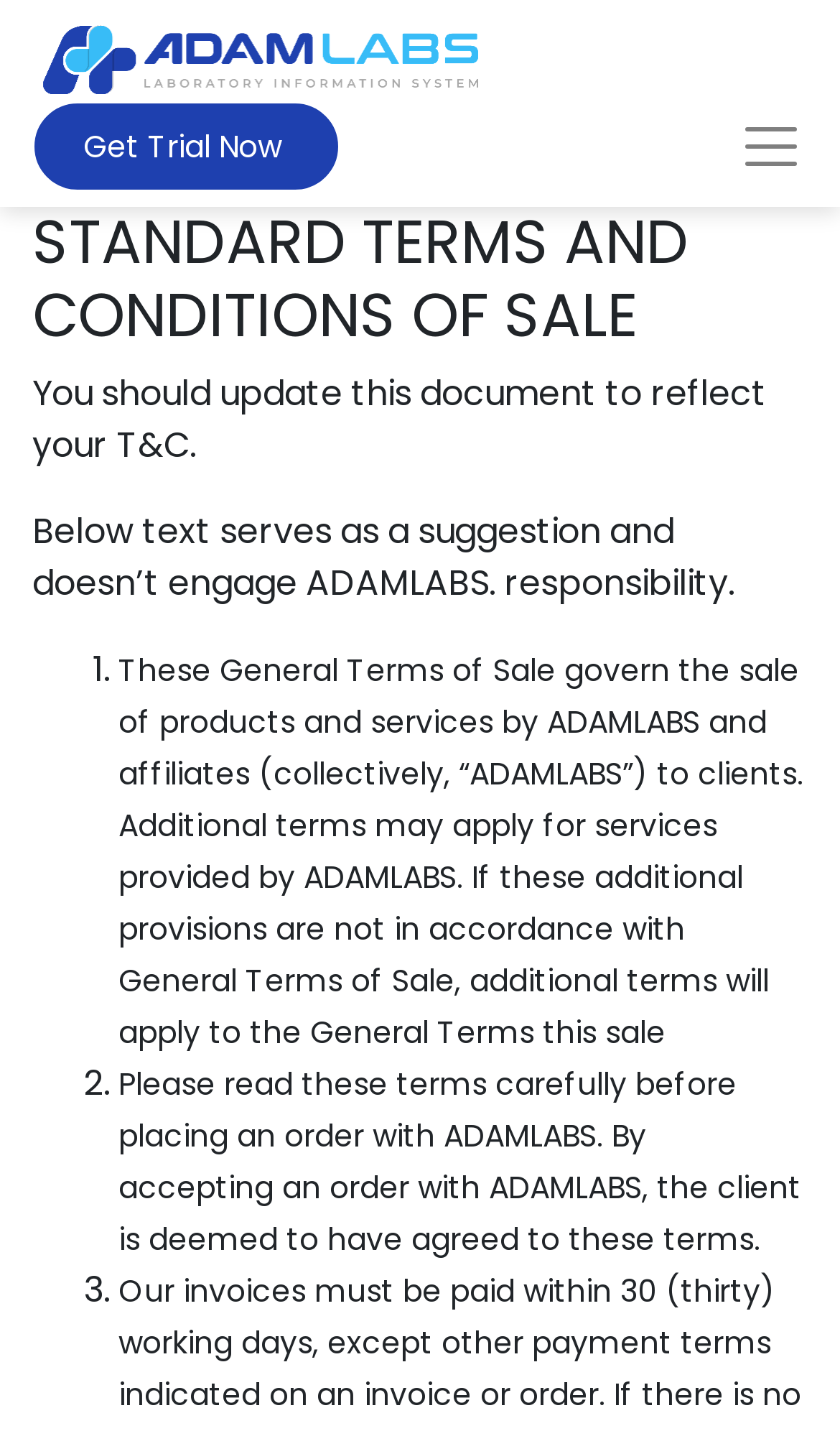Give a complete and precise description of the webpage's appearance.

The webpage is about the Terms and Conditions of Adamlabs. At the top left corner, there is a logo of Adamlabs, which is an image. Next to the logo, there is a link "Get Trial Now". On the top right corner, there is an empty button.

Below the logo, there is a heading "STANDARD TERMS AND CONDITIONS OF SALE" that spans almost the entire width of the page. Underneath the heading, there are two paragraphs of text that provide a disclaimer and a suggestion for updating the document.

The main content of the webpage is a list of terms and conditions, which starts with a list marker "1." and followed by a paragraph of text that explains the general terms of sale. The list continues with list markers "2." and "3." and corresponding paragraphs of text that describe the terms of sale.

At the top center of the page, there are three short lines of text "Press", "esc", and "to exit full screen" that seem to be related to keyboard shortcuts.